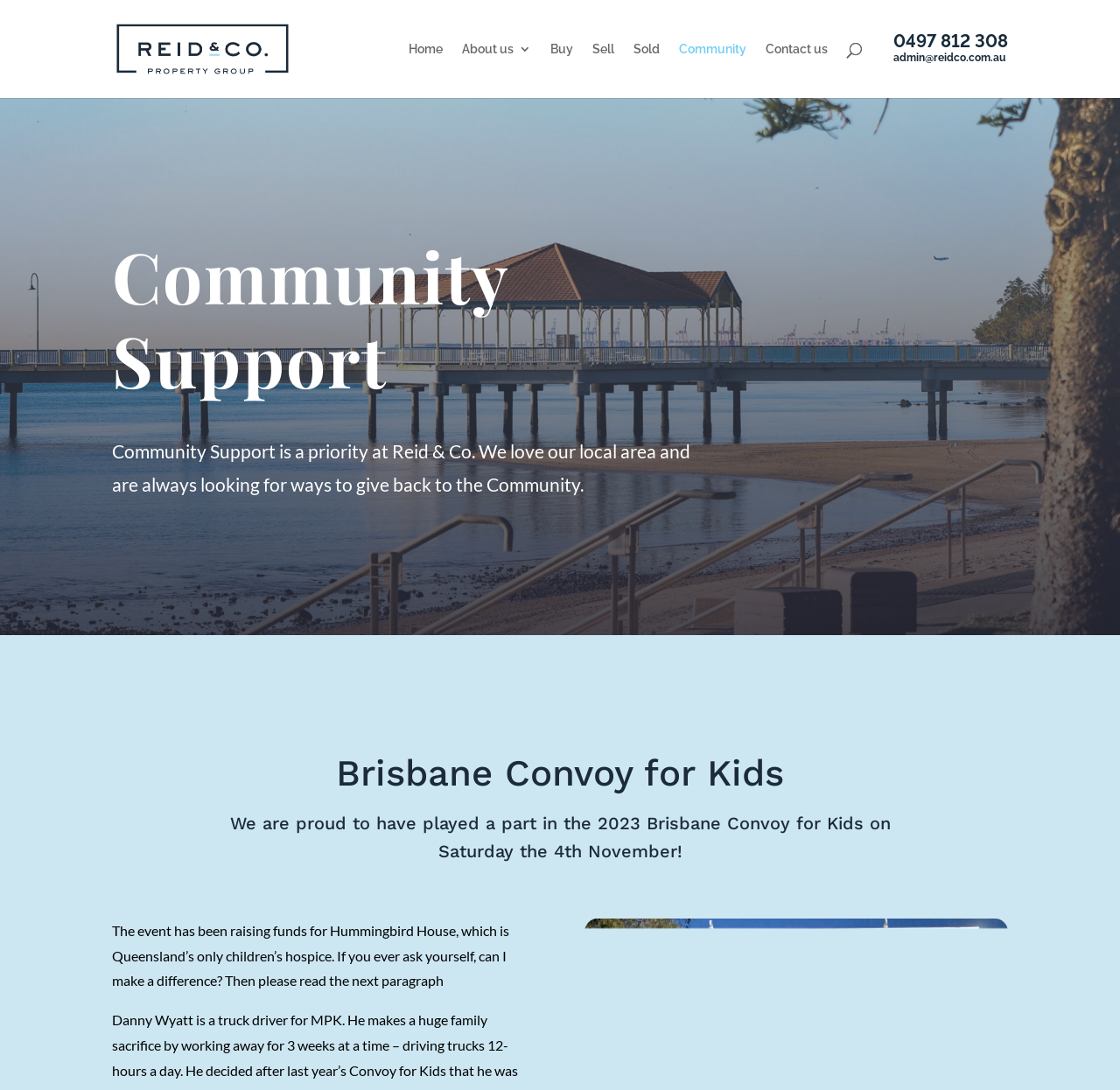Find the bounding box coordinates of the clickable area that will achieve the following instruction: "Click on the 'Home' link".

[0.365, 0.039, 0.395, 0.09]